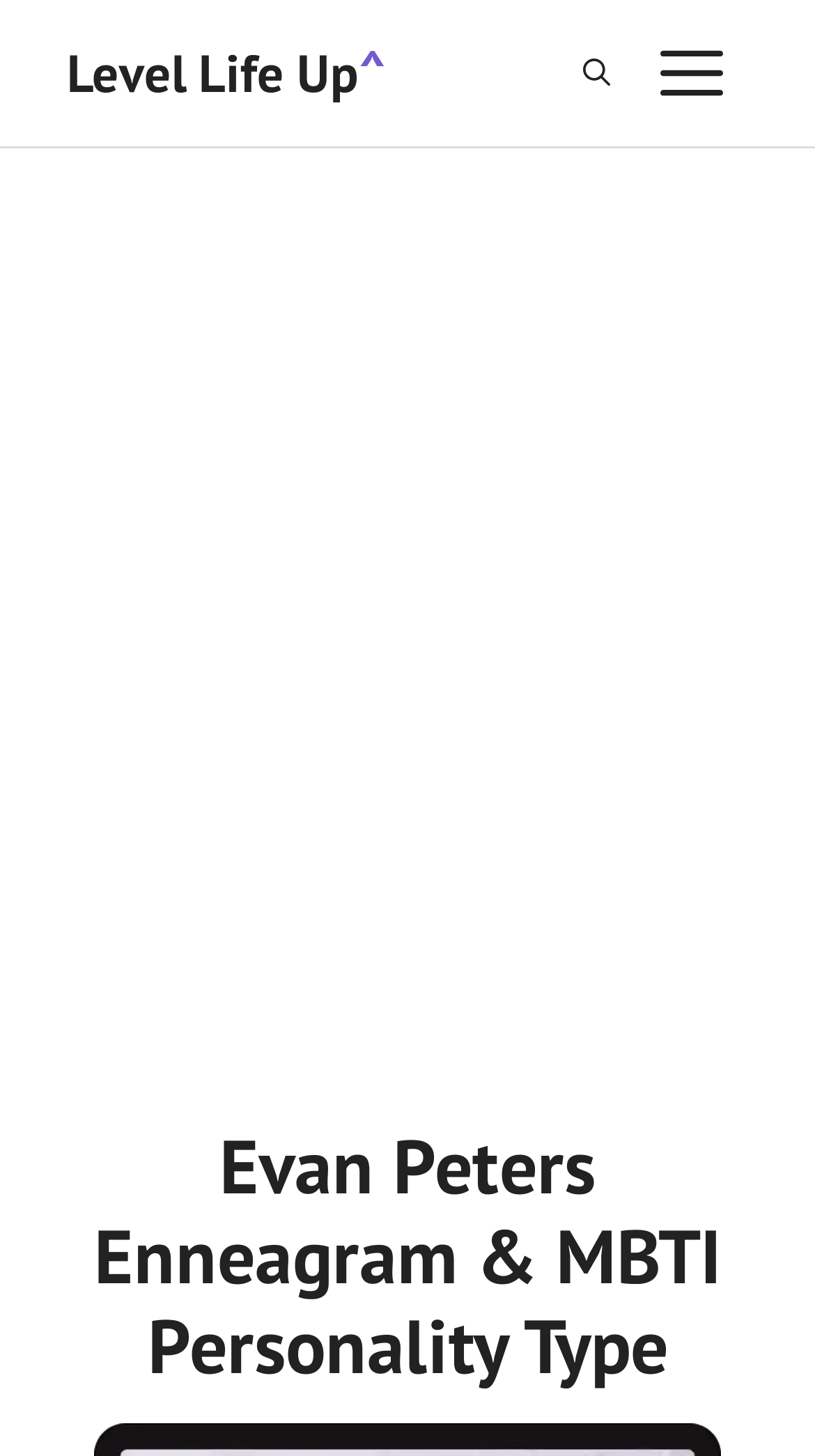Give a one-word or short-phrase answer to the following question: 
What is the purpose of the button 'Open search'?

To open search